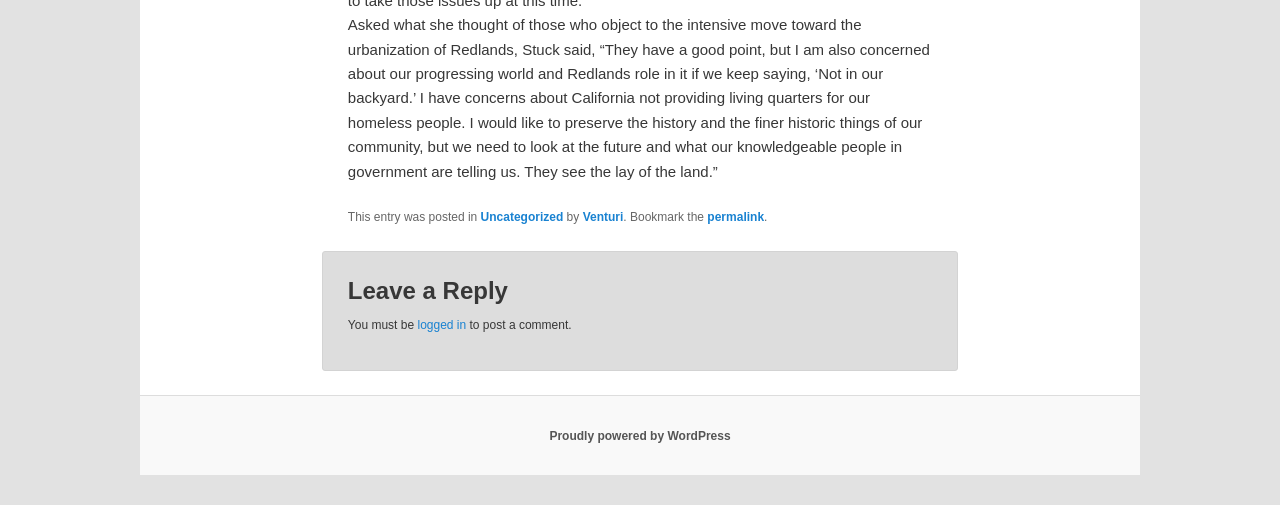Based on the provided description, "logged in", find the bounding box of the corresponding UI element in the screenshot.

[0.326, 0.63, 0.364, 0.657]